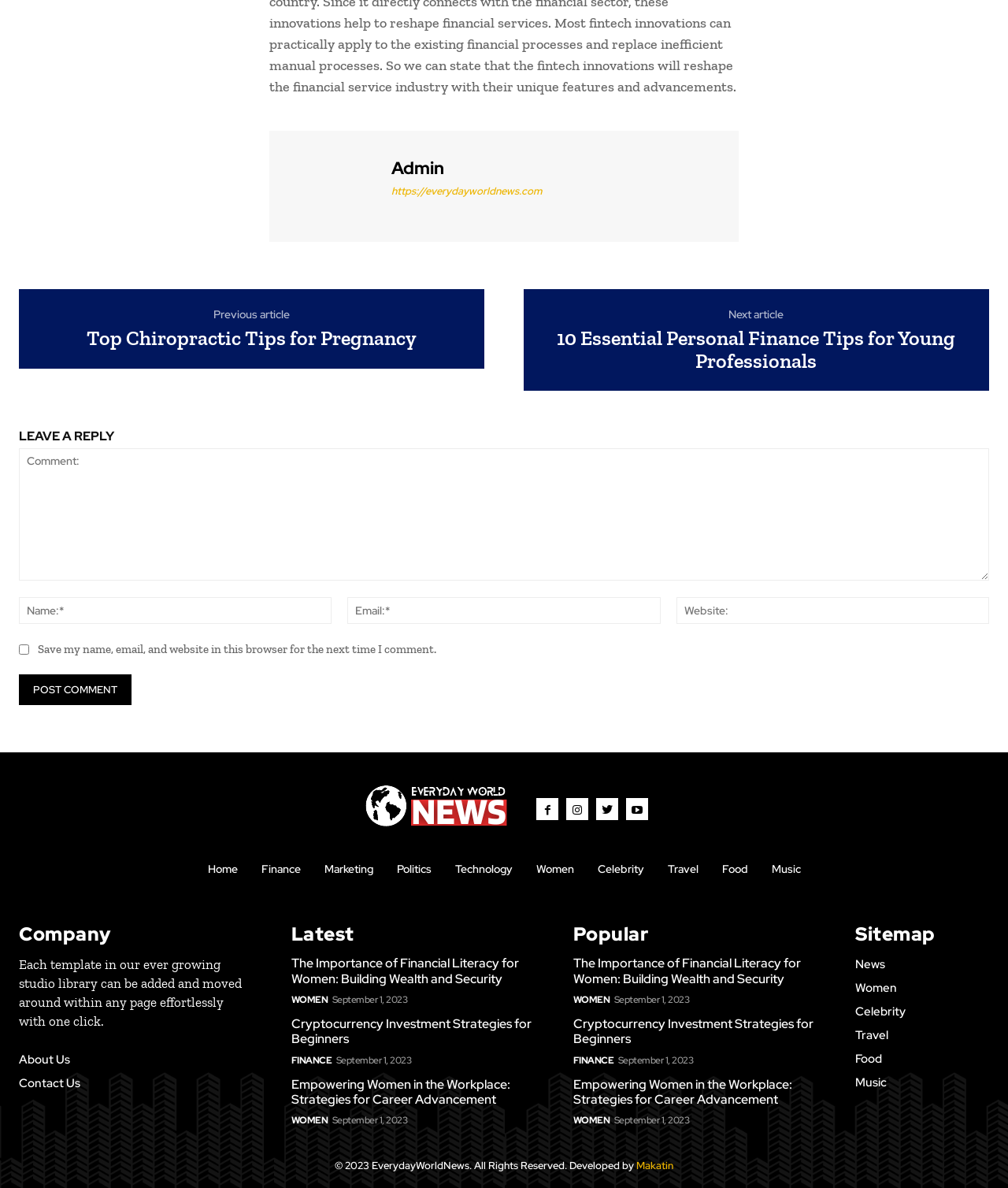Show me the bounding box coordinates of the clickable region to achieve the task as per the instruction: "Enter your name in the 'Name:*' field".

[0.019, 0.503, 0.329, 0.525]